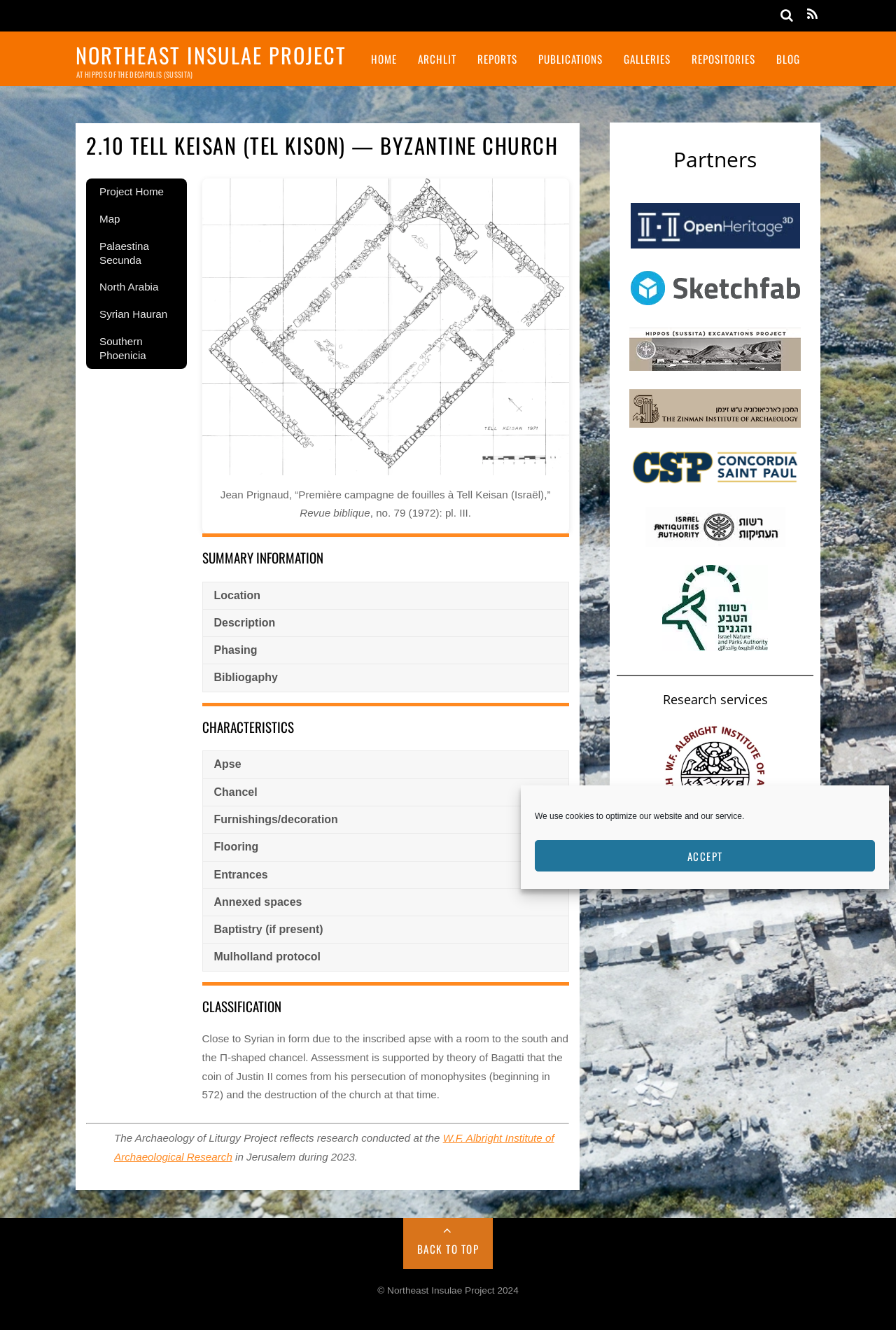Find the bounding box coordinates of the clickable area that will achieve the following instruction: "Read about Tell Keisan".

[0.096, 0.101, 0.635, 0.118]